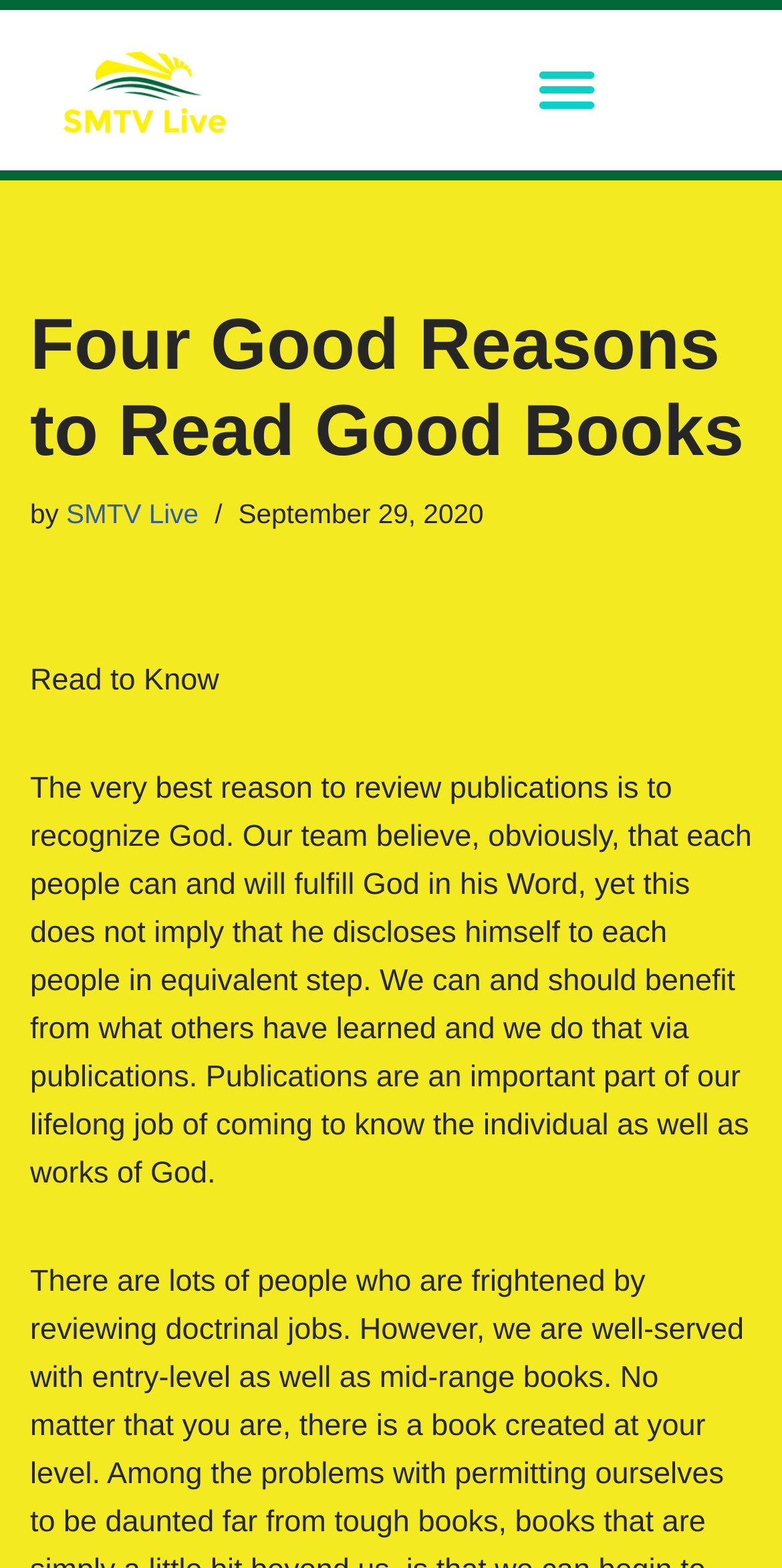Who is the author of the article?
Refer to the image and provide a concise answer in one word or phrase.

SMTV Live